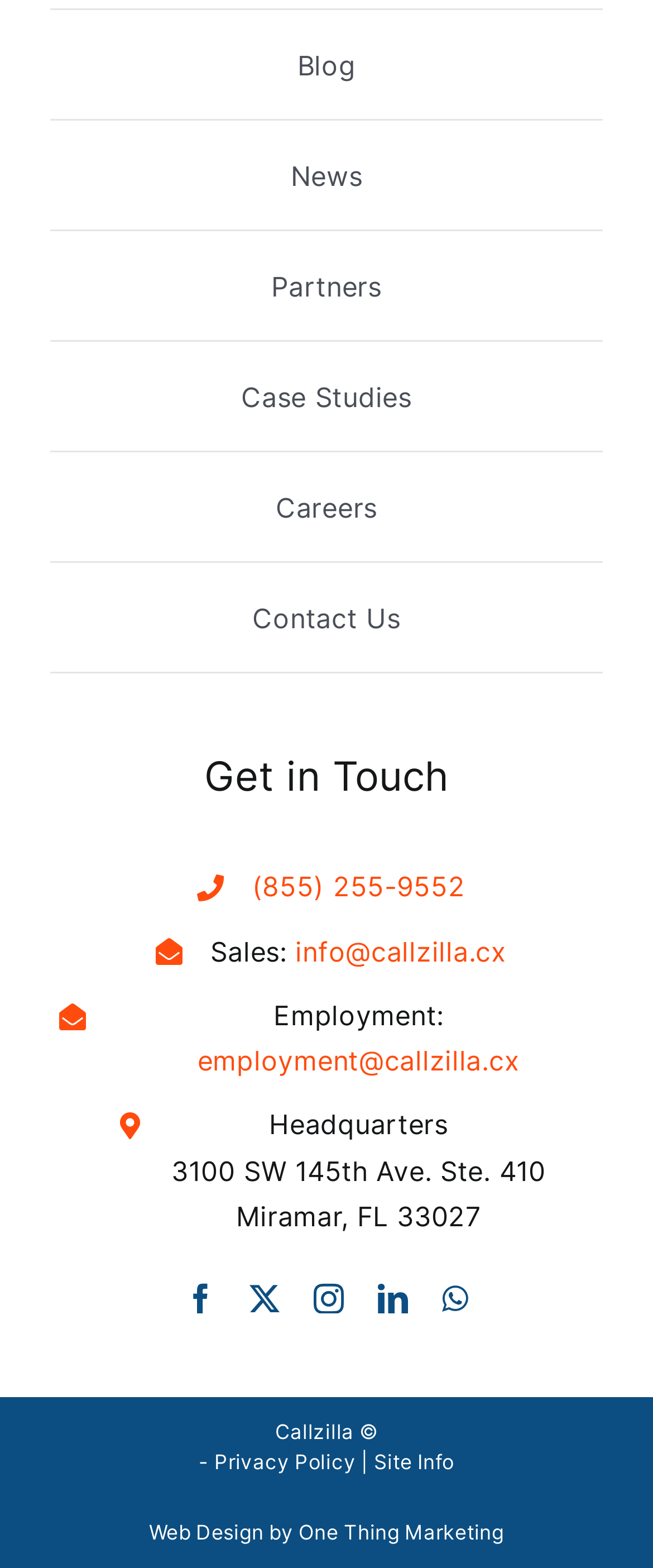How many links are there in the top navigation menu?
Based on the visual information, provide a detailed and comprehensive answer.

I counted the number of links in the top navigation menu, which are Blog, News, Partners, Case Studies, Careers, and Contact Us.